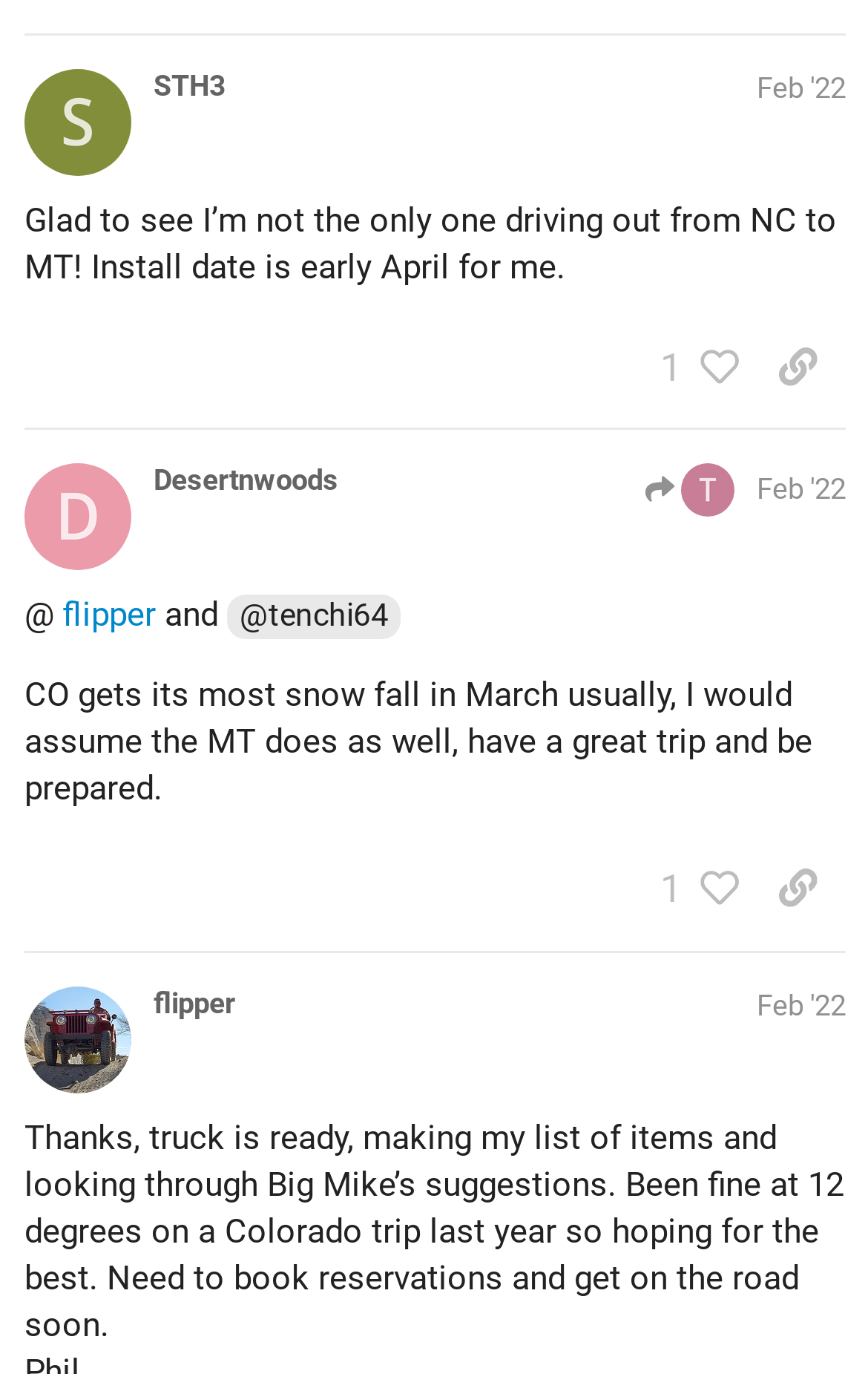Pinpoint the bounding box coordinates of the area that should be clicked to complete the following instruction: "Click the 'Post Only Your Own Stuff' link". The coordinates must be given as four float numbers between 0 and 1, i.e., [left, top, right, bottom].

[0.064, 0.343, 0.831, 0.389]